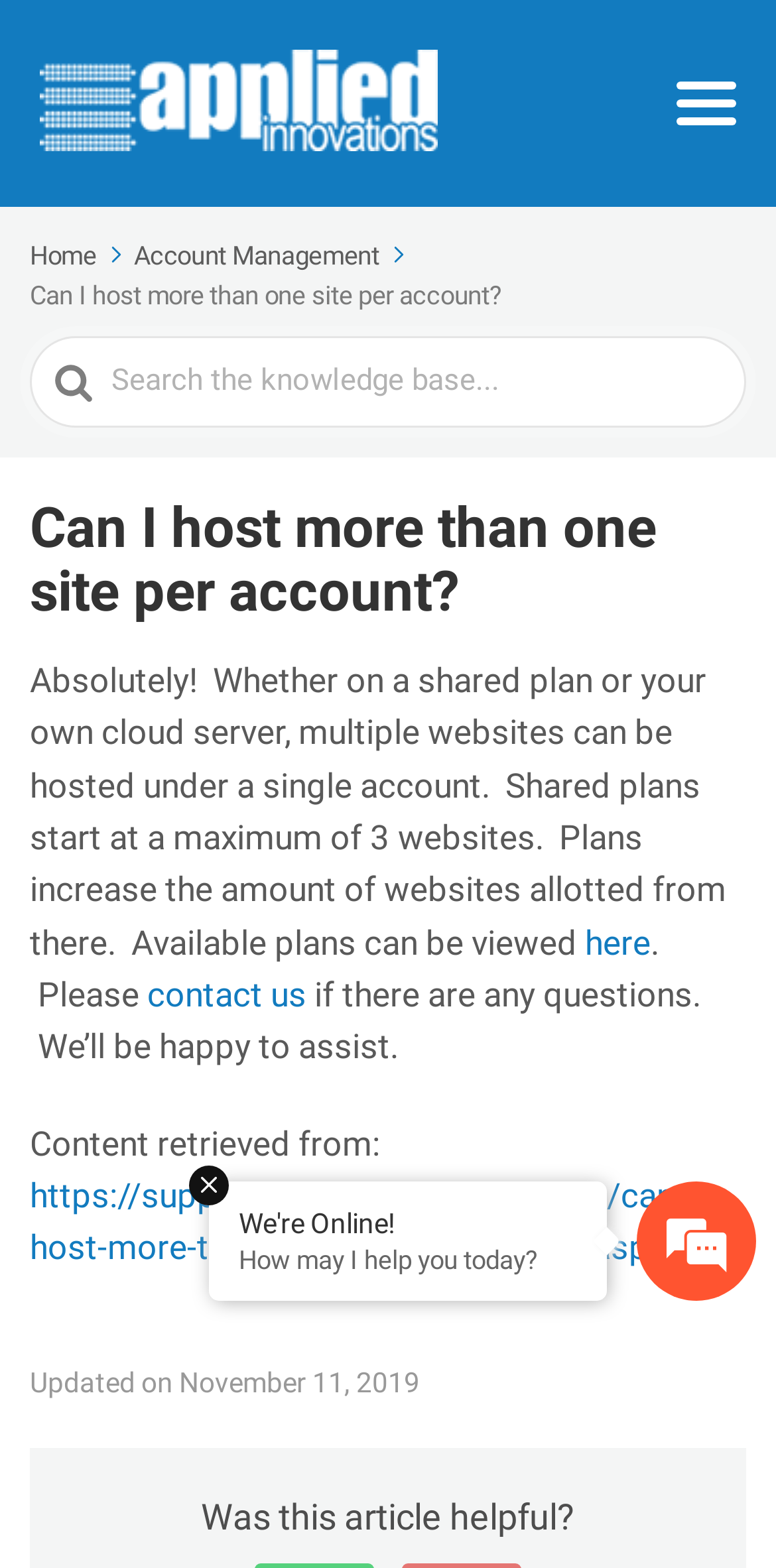Determine the bounding box coordinates of the element that should be clicked to execute the following command: "Search for something".

[0.038, 0.215, 0.962, 0.272]